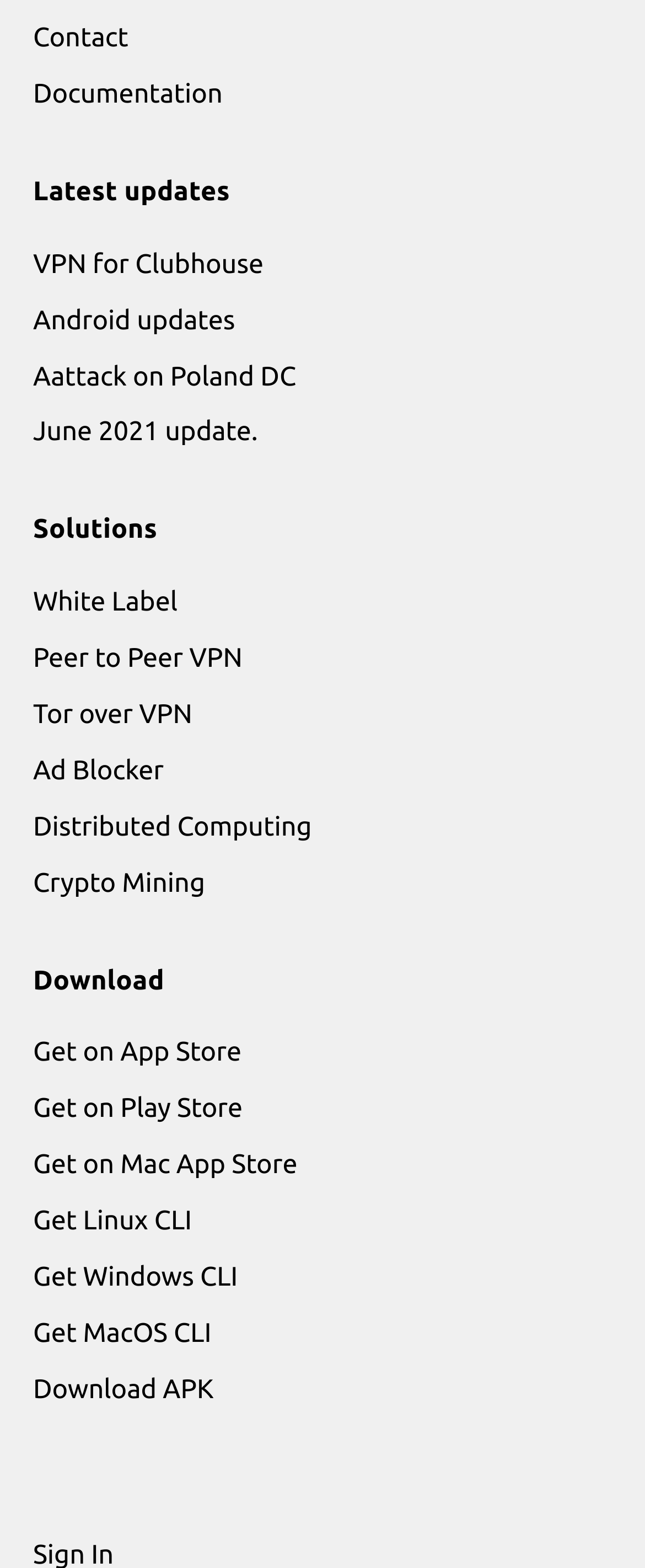What is the topic of the third update?
Look at the image and respond with a one-word or short-phrase answer.

Attack on Poland DC